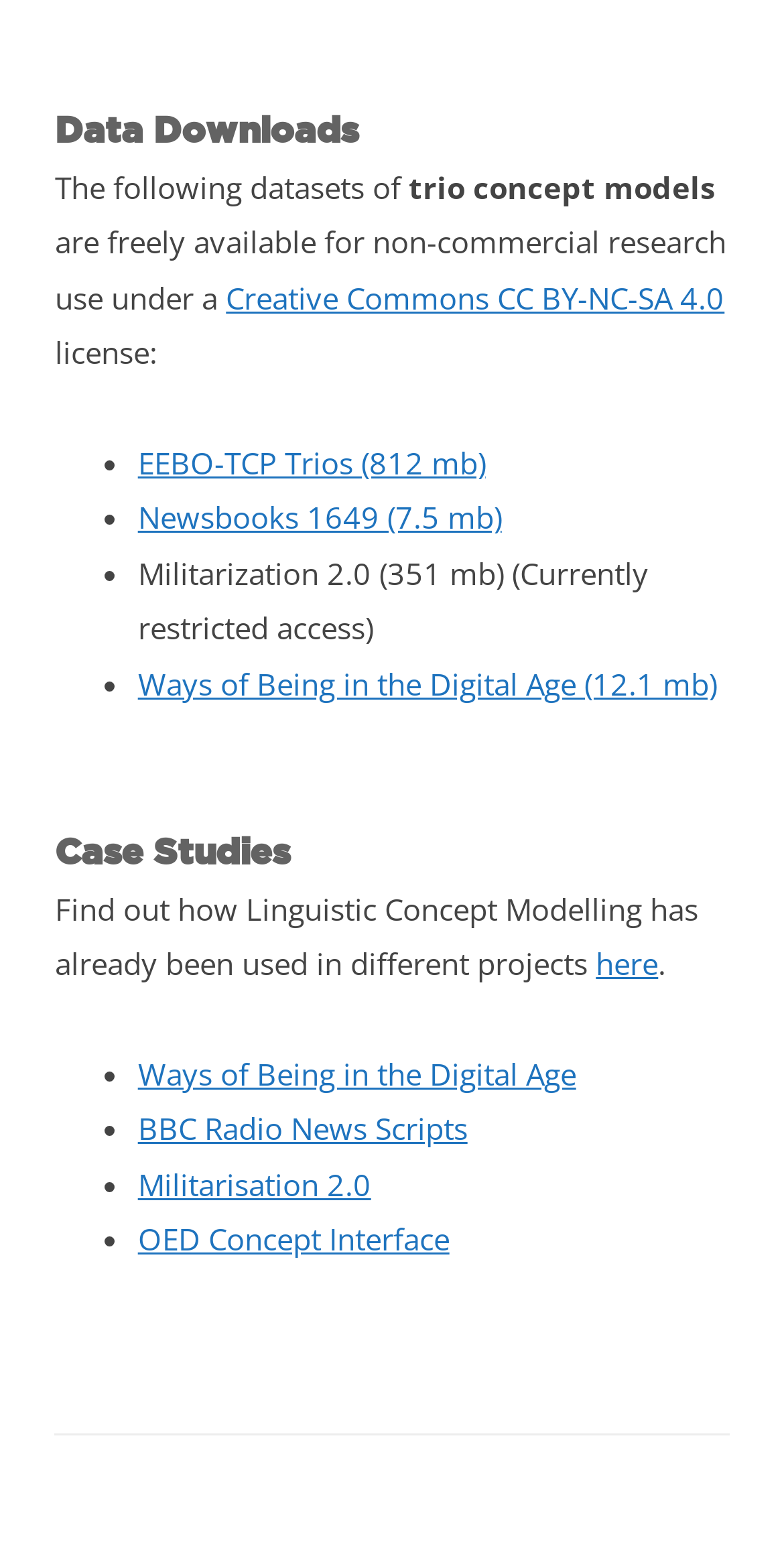Highlight the bounding box coordinates of the element you need to click to perform the following instruction: "download EEBO-TCP Trios dataset."

[0.176, 0.286, 0.619, 0.312]